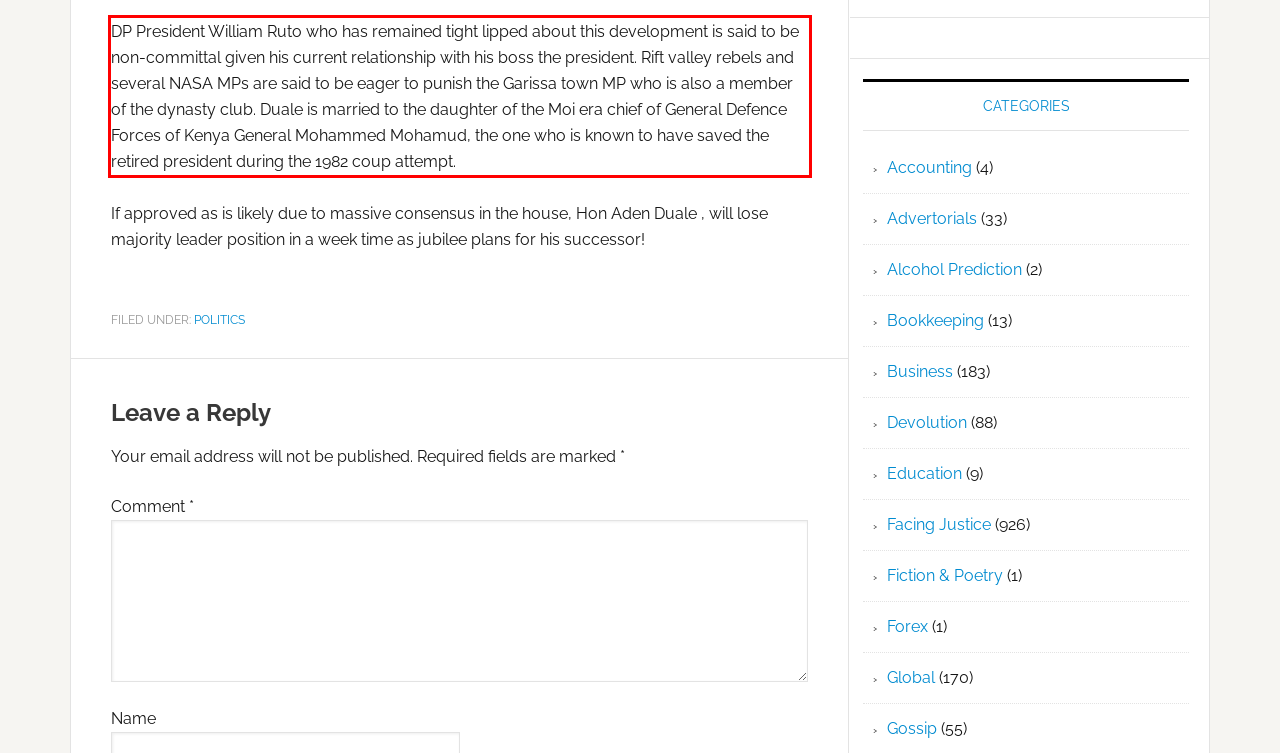Identify the text inside the red bounding box in the provided webpage screenshot and transcribe it.

DP President William Ruto who has remained tight lipped about this development is said to be non-committal given his current relationship with his boss the president. Rift valley rebels and several NASA MPs are said to be eager to punish the Garissa town MP who is also a member of the dynasty club. Duale is married to the daughter of the Moi era chief of General Defence Forces of Kenya General Mohammed Mohamud, the one who is known to have saved the retired president during the 1982 coup attempt.